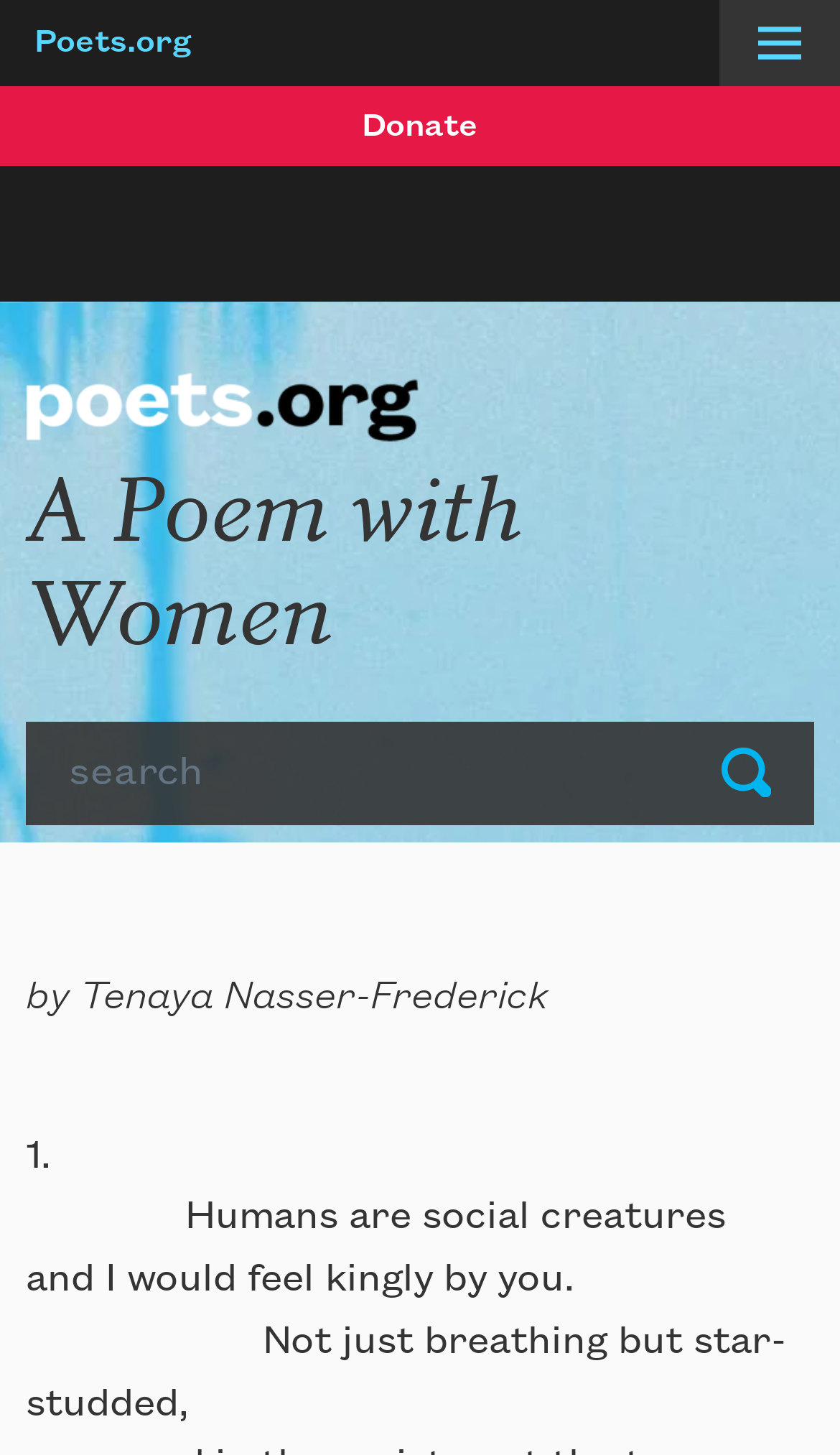Answer the following query concisely with a single word or phrase:
What is the first line of the poem?

Humans are social creatures